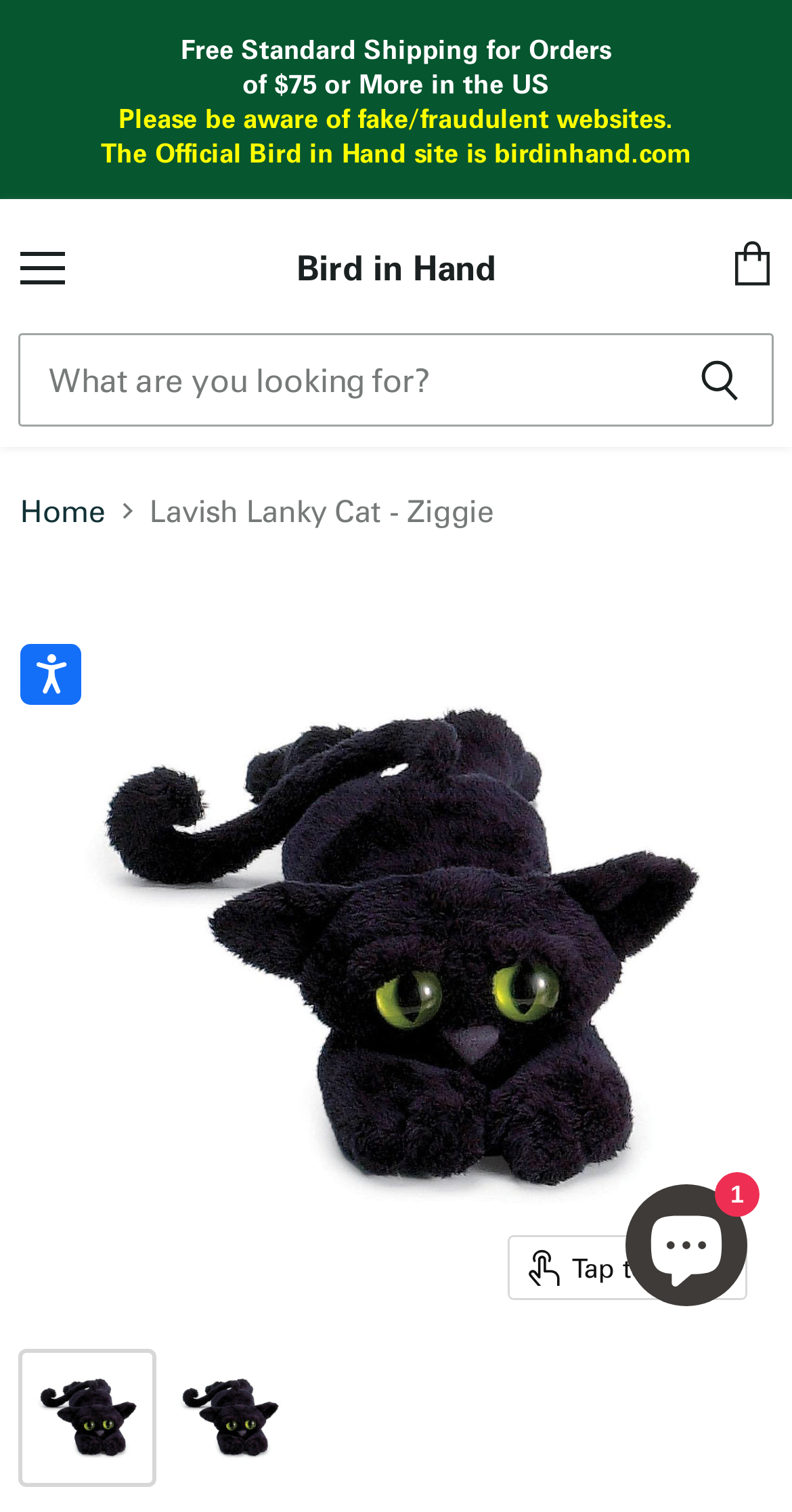Provide the bounding box coordinates of the HTML element this sentence describes: "Skip to Content↵ENTER". The bounding box coordinates consist of four float numbers between 0 and 1, i.e., [left, top, right, bottom].

[0.051, 0.067, 0.564, 0.129]